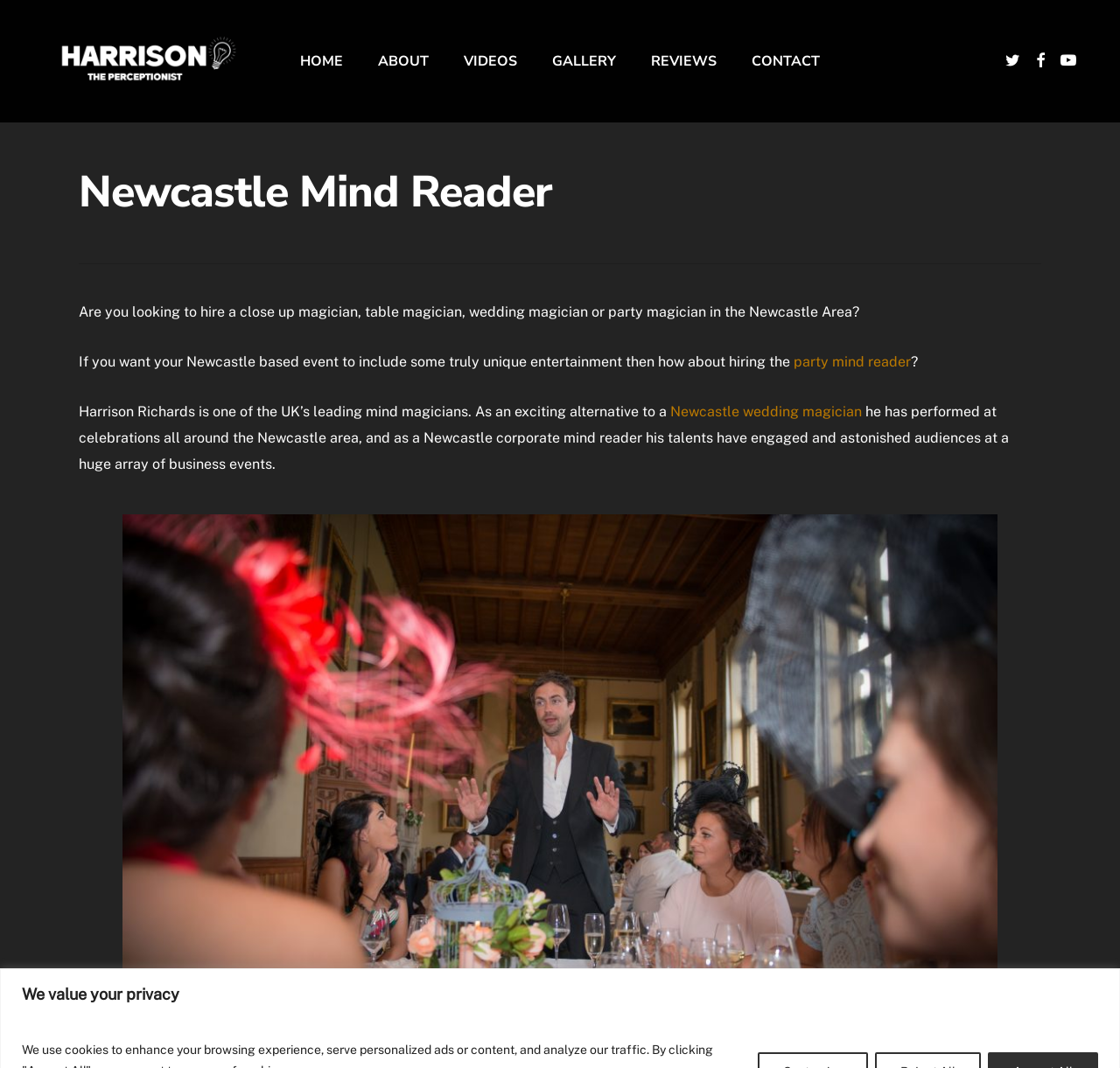Determine the bounding box for the UI element described here: "Reviews".

[0.581, 0.049, 0.64, 0.066]